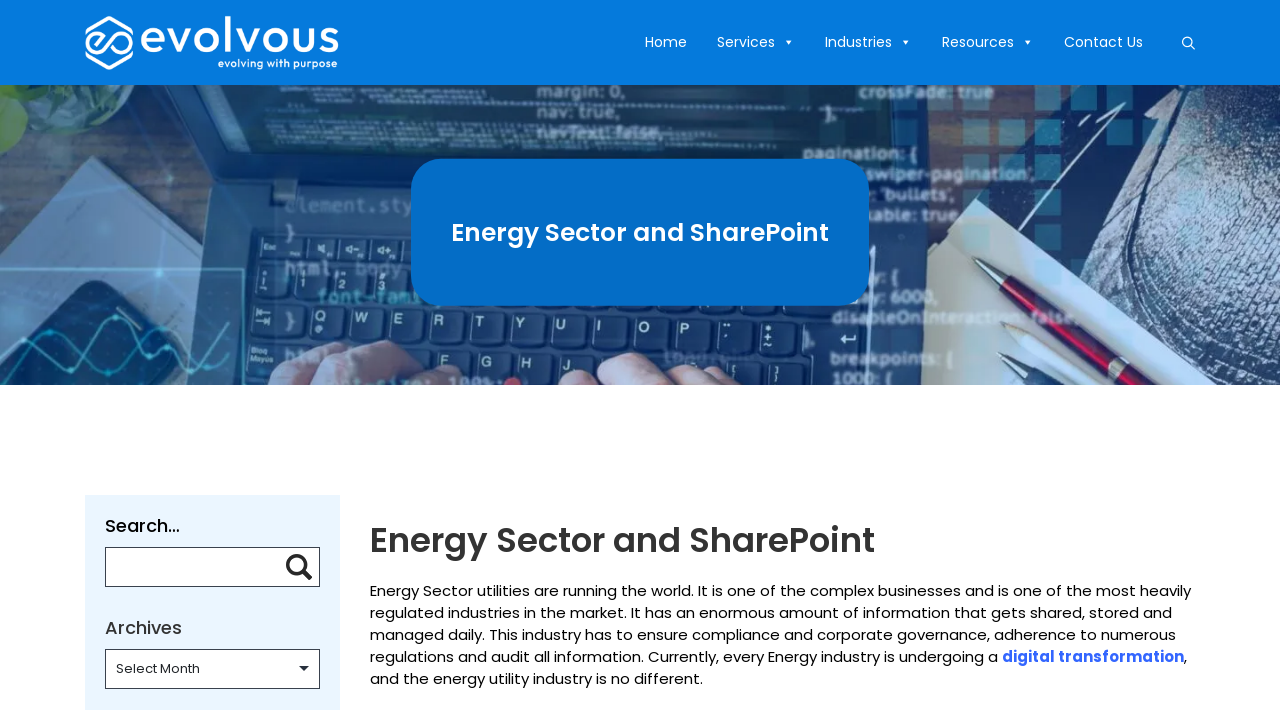What is the industry mentioned in the main content?
Give a thorough and detailed response to the question.

The main content mentions the energy utility industry, stating that it is a complex business and one of the most heavily regulated industries in the market.